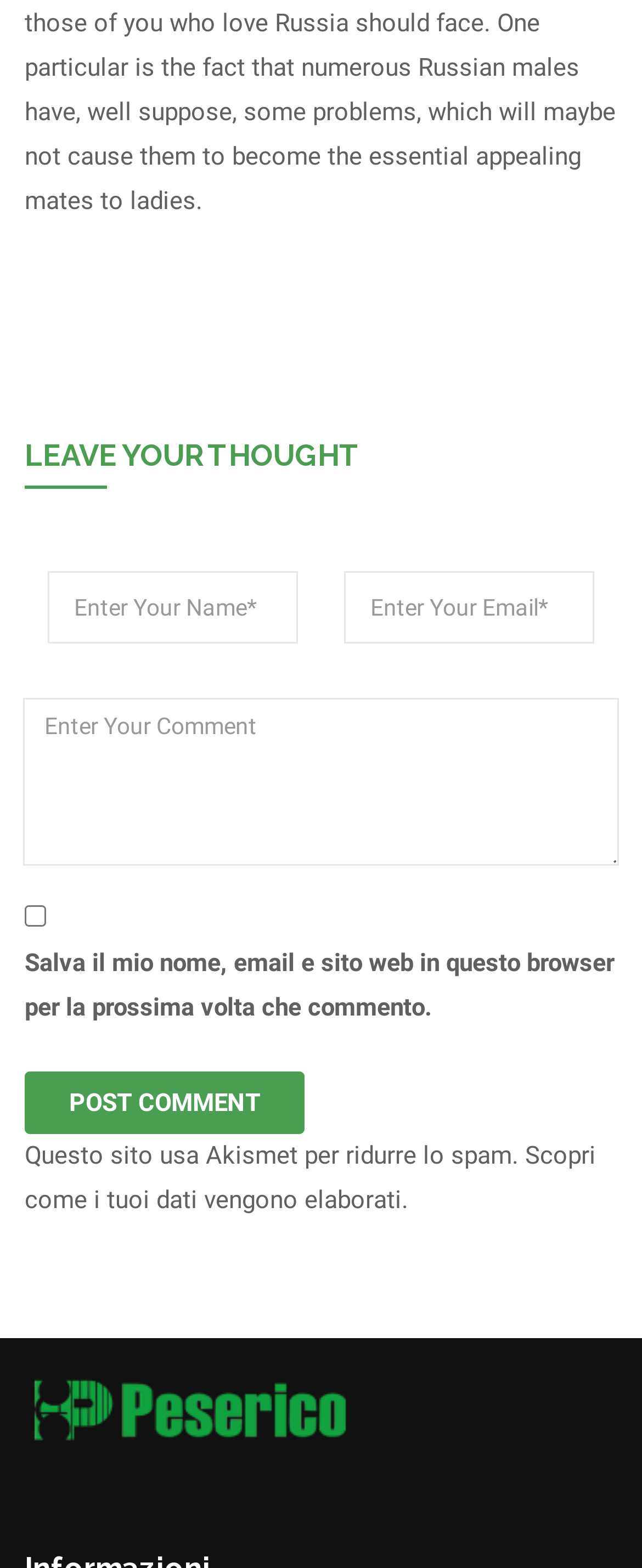Provide a brief response to the question below using one word or phrase:
What is the function of the checkbox?

To save user data